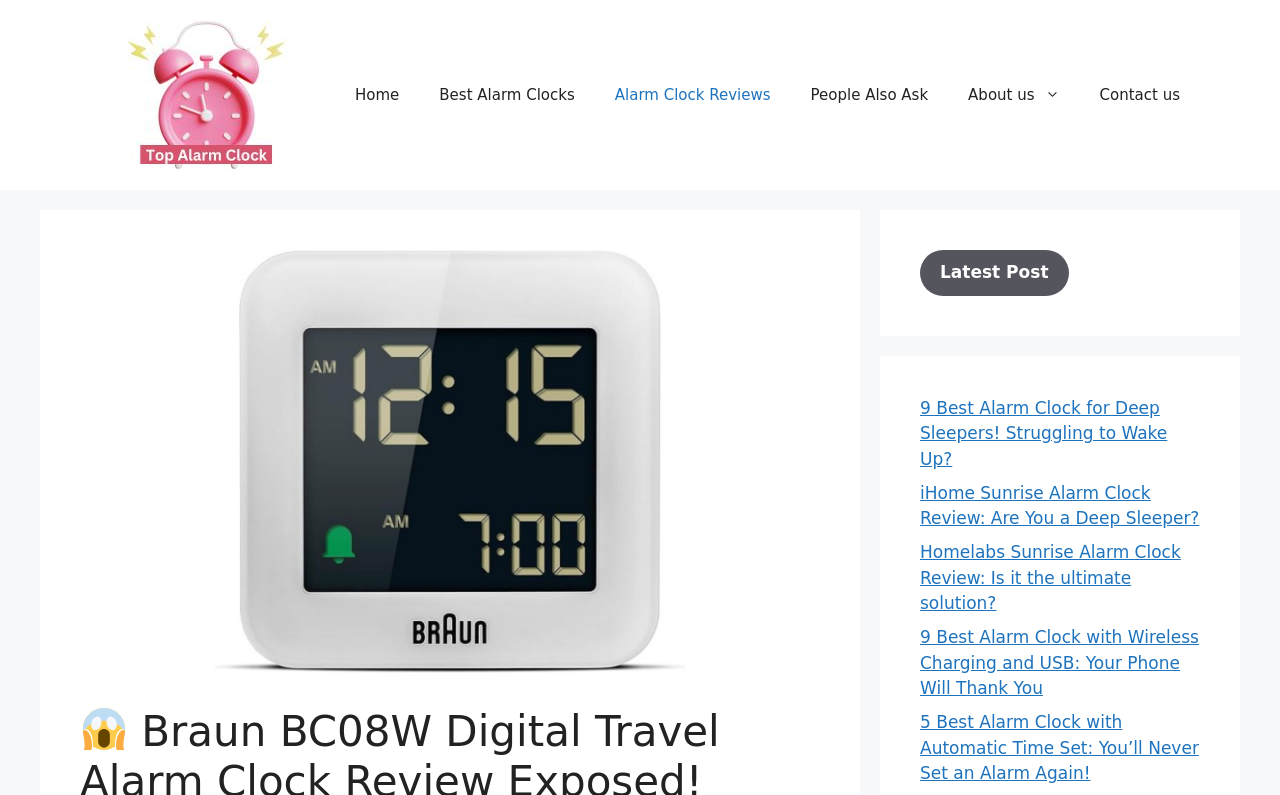Please find the bounding box coordinates of the clickable region needed to complete the following instruction: "Click the Next button". The bounding box coordinates must consist of four float numbers between 0 and 1, i.e., [left, top, right, bottom].

None